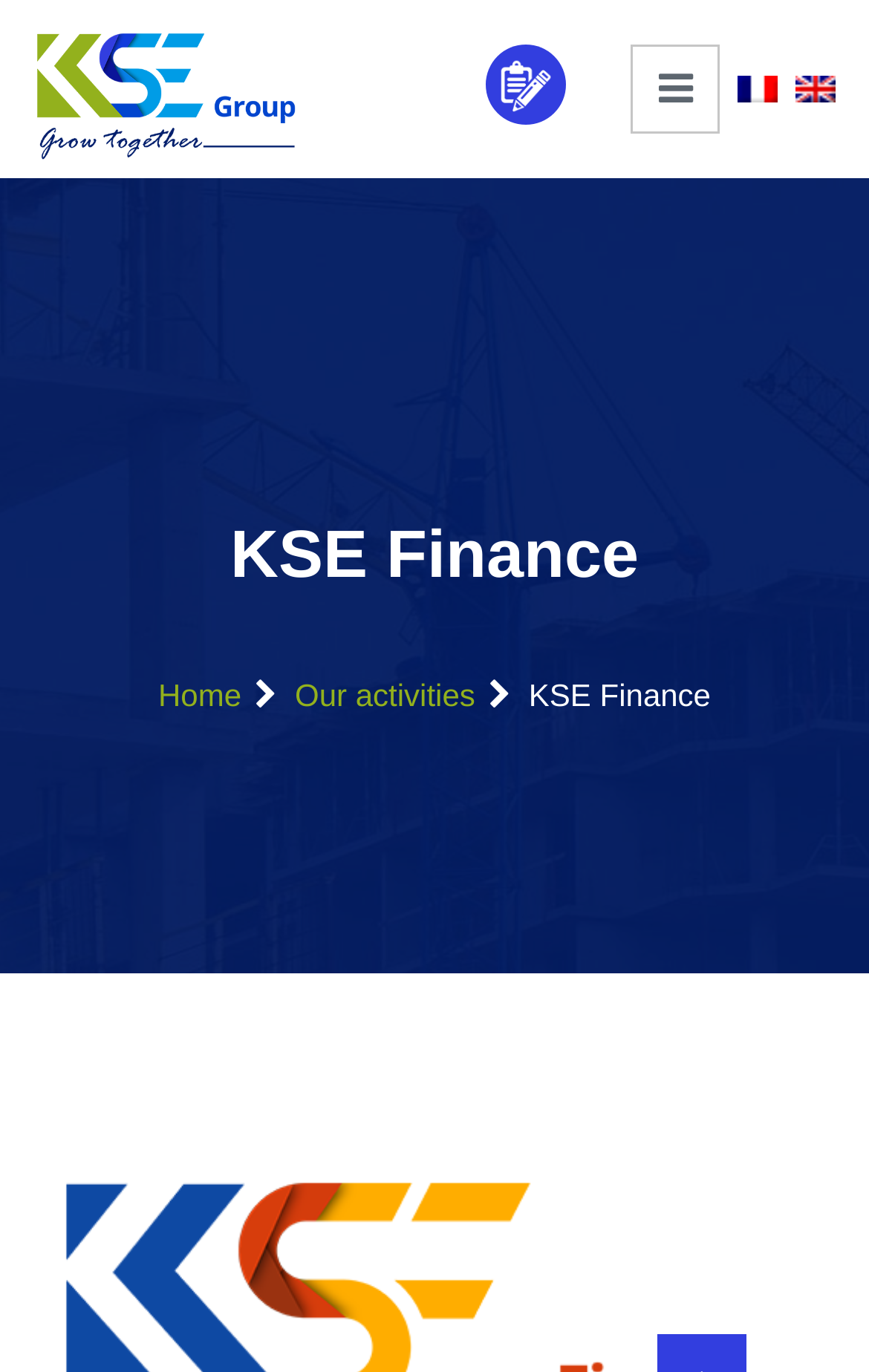How many language options are available? Refer to the image and provide a one-word or short phrase answer.

2